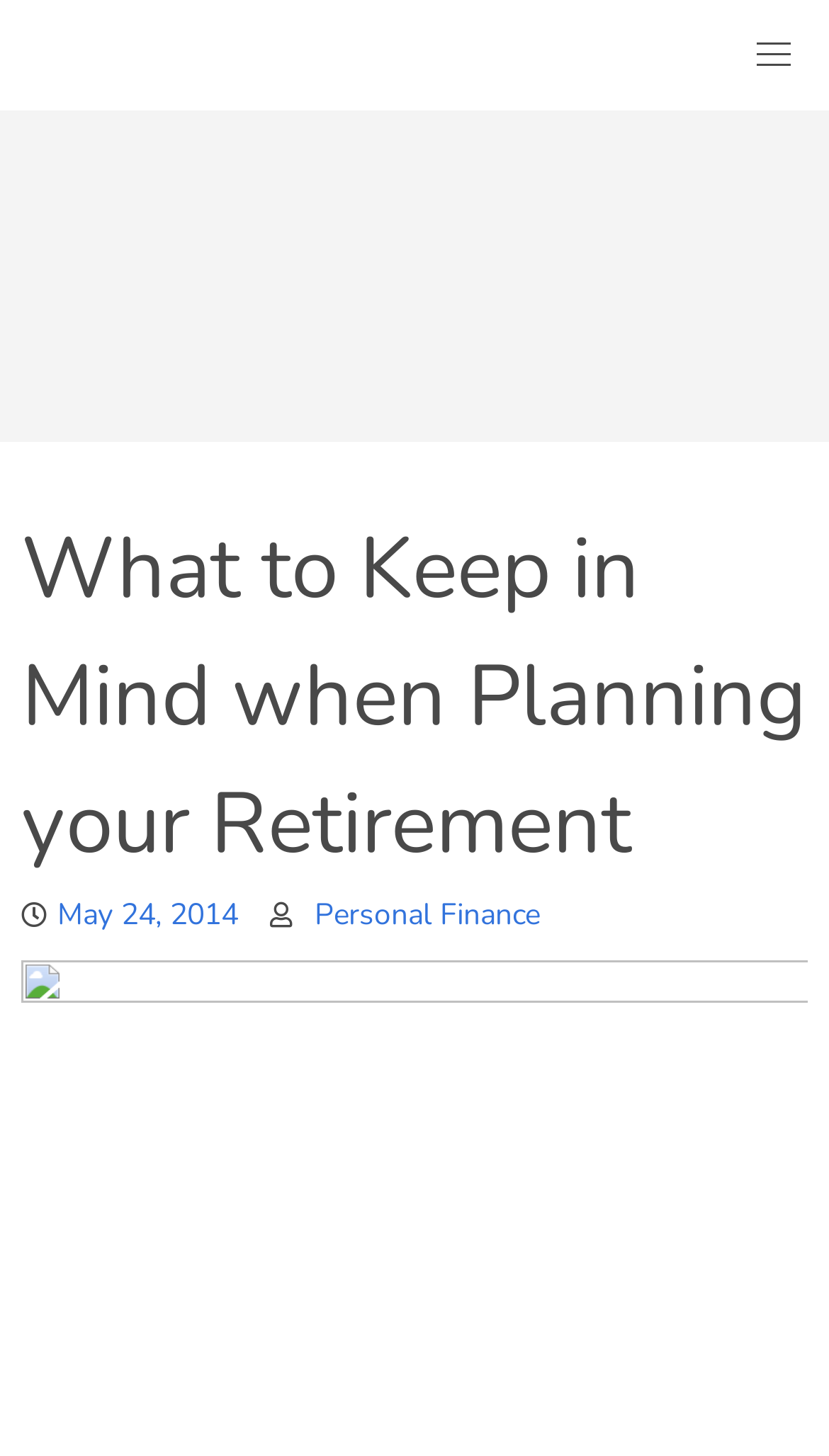How many links are in the header section?
Please provide a single word or phrase answer based on the image.

2